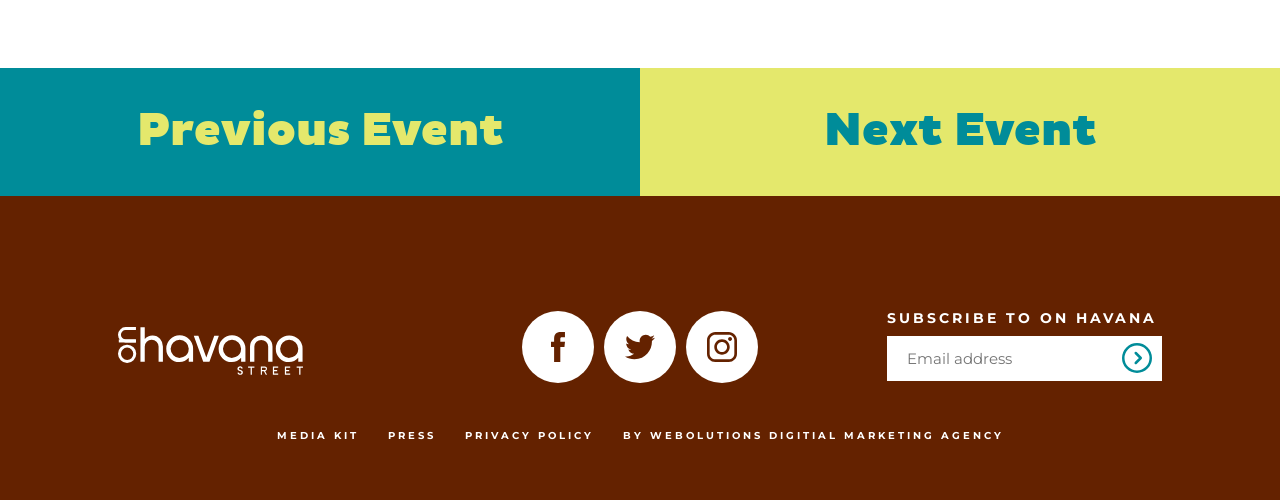Show the bounding box coordinates of the element that should be clicked to complete the task: "Click on MEDIA KIT".

[0.216, 0.857, 0.28, 0.883]